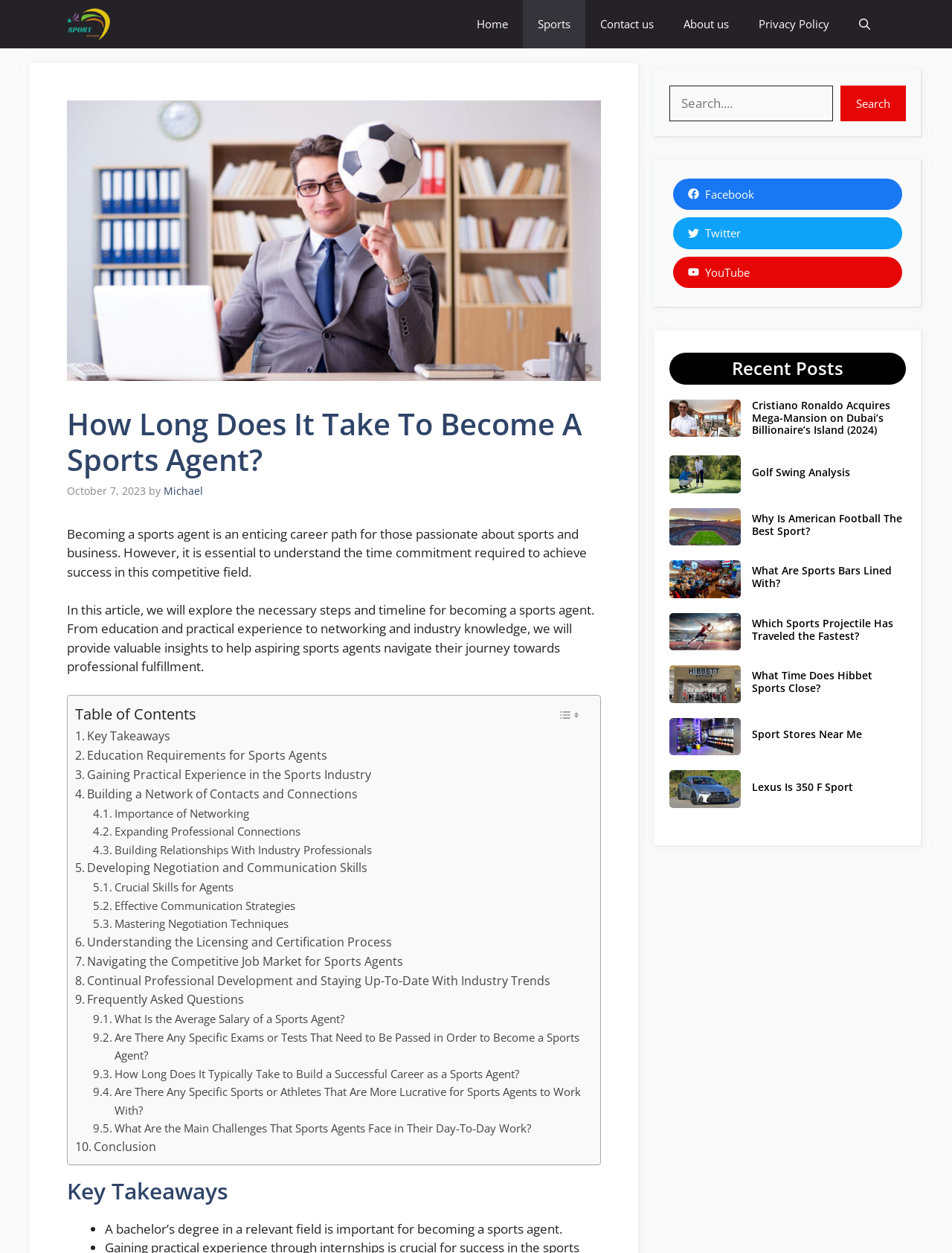Please find the bounding box coordinates of the element that must be clicked to perform the given instruction: "Click SERVICES WE OFFER". The coordinates should be four float numbers from 0 to 1, i.e., [left, top, right, bottom].

None